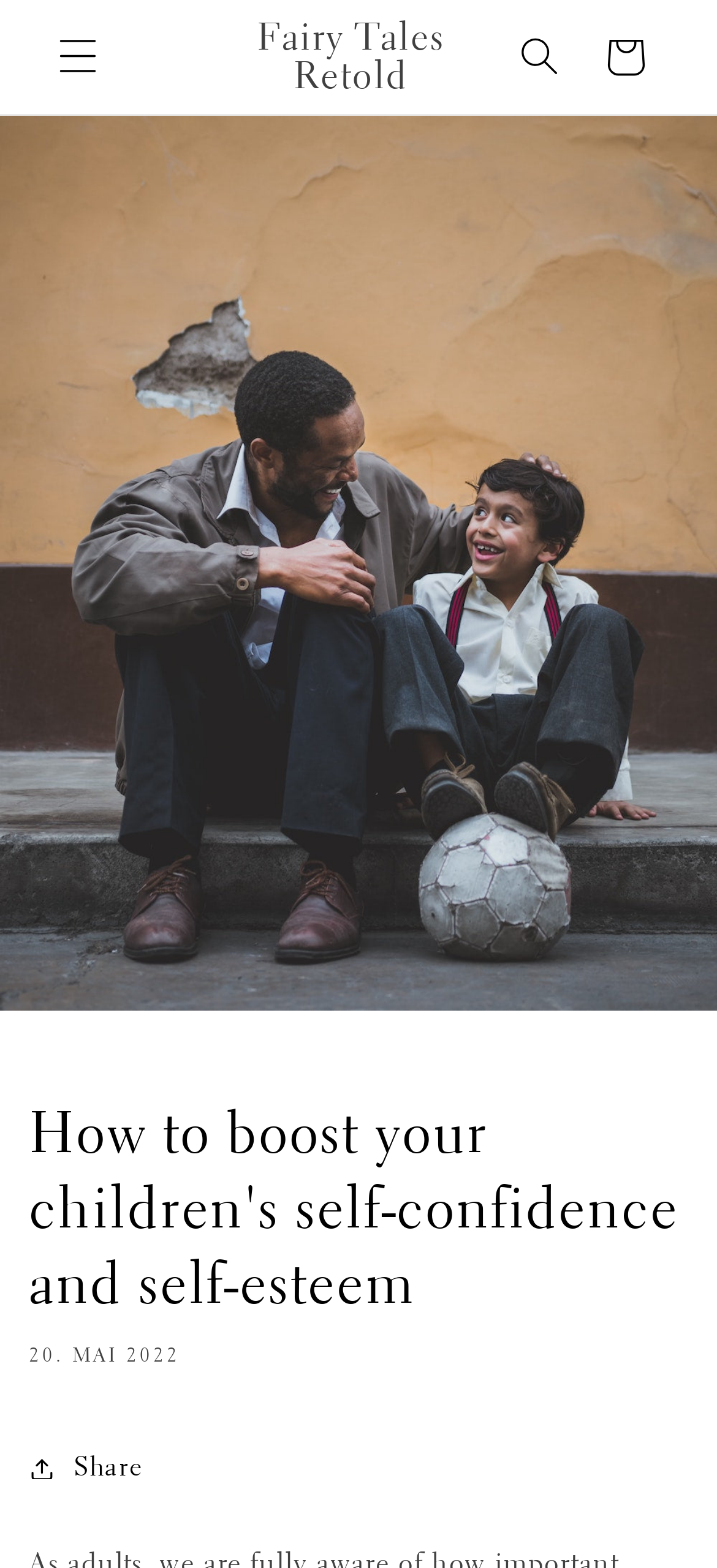Generate a comprehensive description of the webpage.

The webpage is about building self-confidence and self-esteem in children, as indicated by the title "How to boost your children's self-confidence and self-esteem – Fairy Tales Retold". 

At the top left of the page, there is a menu icon labeled "Menü" which is not expanded. Next to it, there is a link to "Fairy Tales Retold". On the top right, there is a search icon labeled "Suchen" and a link to "Warenkorb" (which means "shopping cart" in German).

Below the top navigation bar, there is a large image that spans the entire width of the page, with a title "How to boost your children's self-confidence and self-esteem" above it. The title is a heading and is positioned near the top of the image. 

To the right of the title, there is a timestamp "20. MAI 2022" indicating when the article was published. Below the title, there is a "Share" icon which is not expanded. 

The overall structure of the page is divided into clear sections, with the main content area dominated by the image and the title. The top navigation bar is concise and easy to navigate.